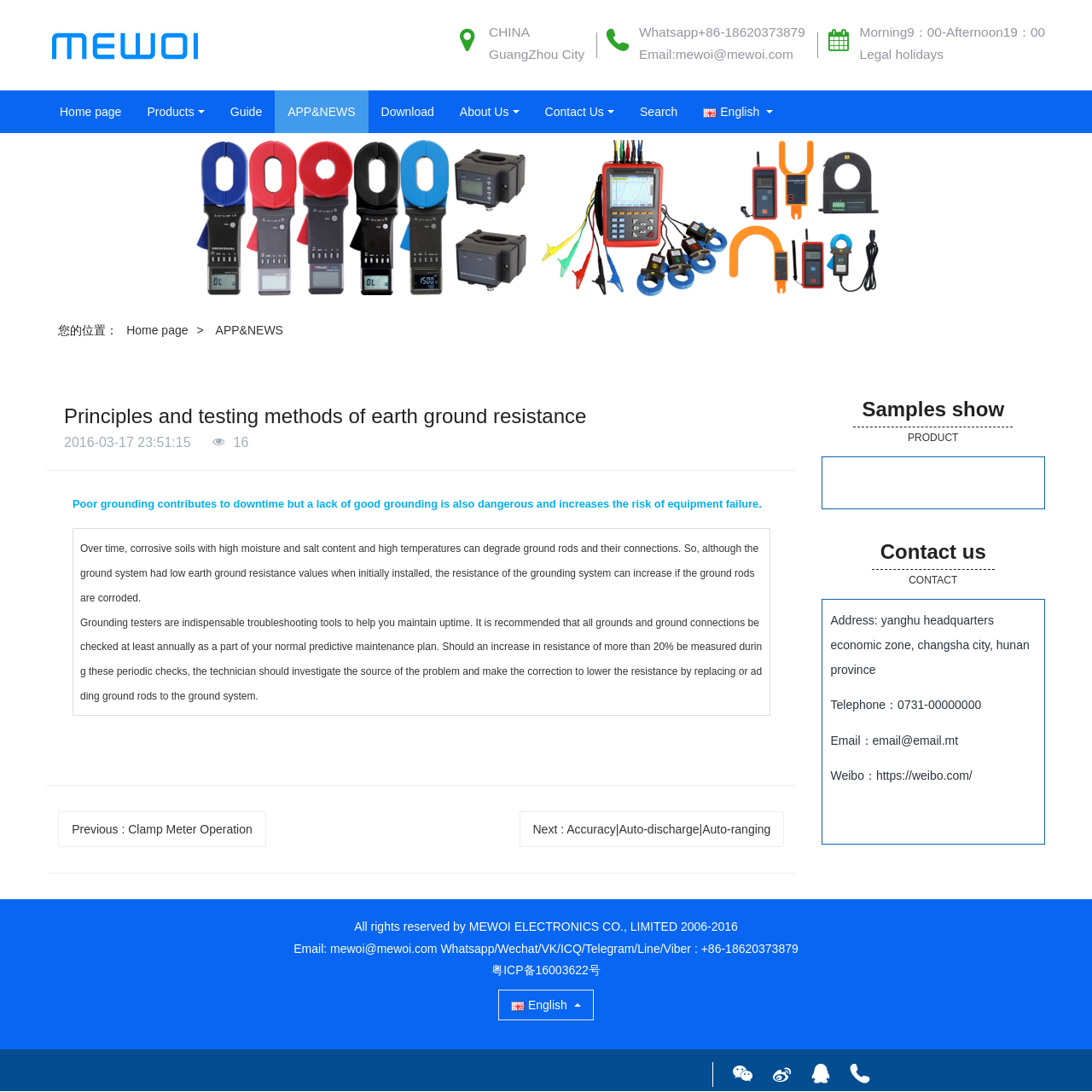Can you show the bounding box coordinates of the region to click on to complete the task described in the instruction: "Click the 'Previous' link"?

[0.053, 0.743, 0.244, 0.776]